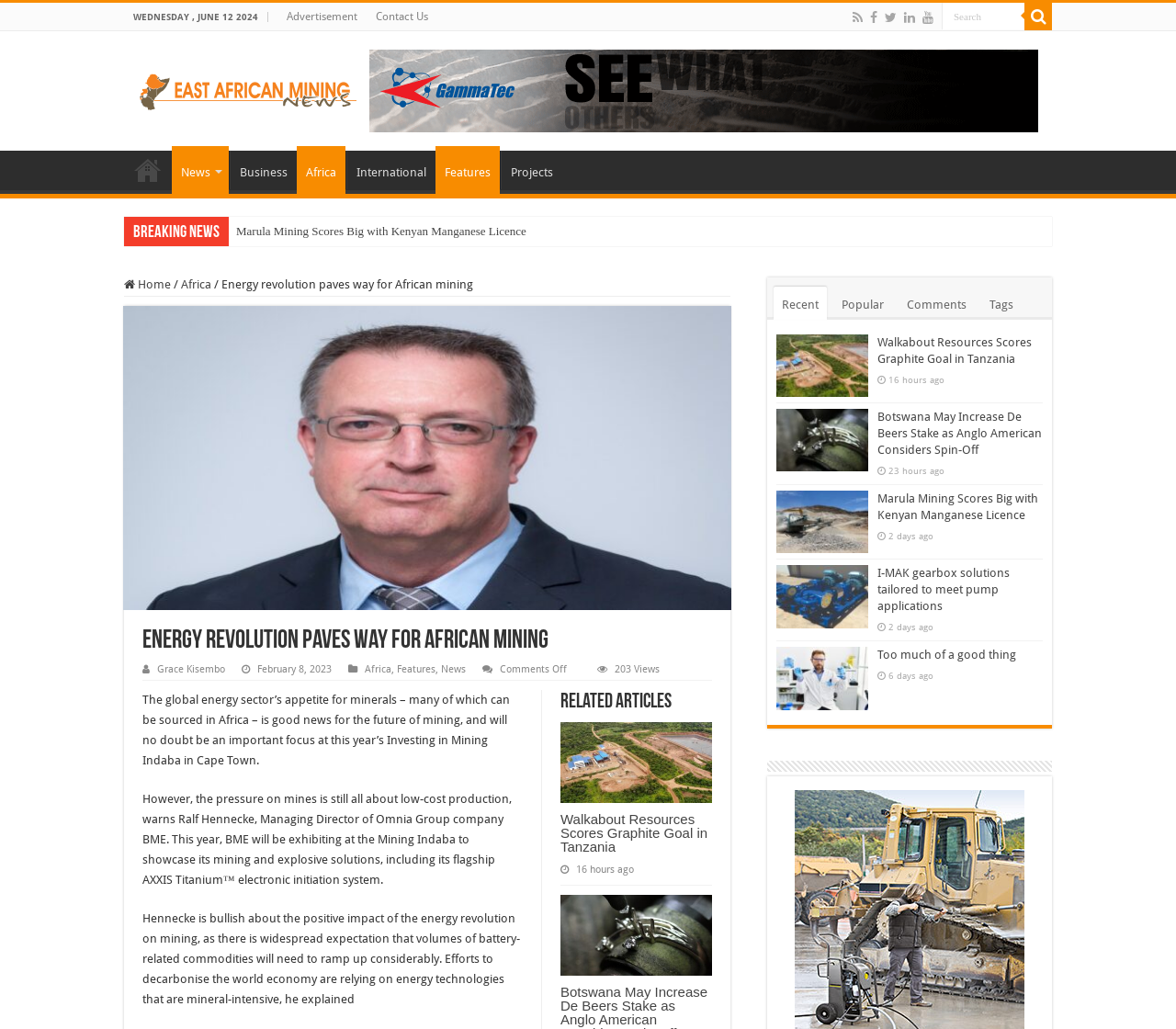What is the date of the article 'Energy revolution paves way for African mining'?
Based on the visual, give a brief answer using one word or a short phrase.

February 8, 2023